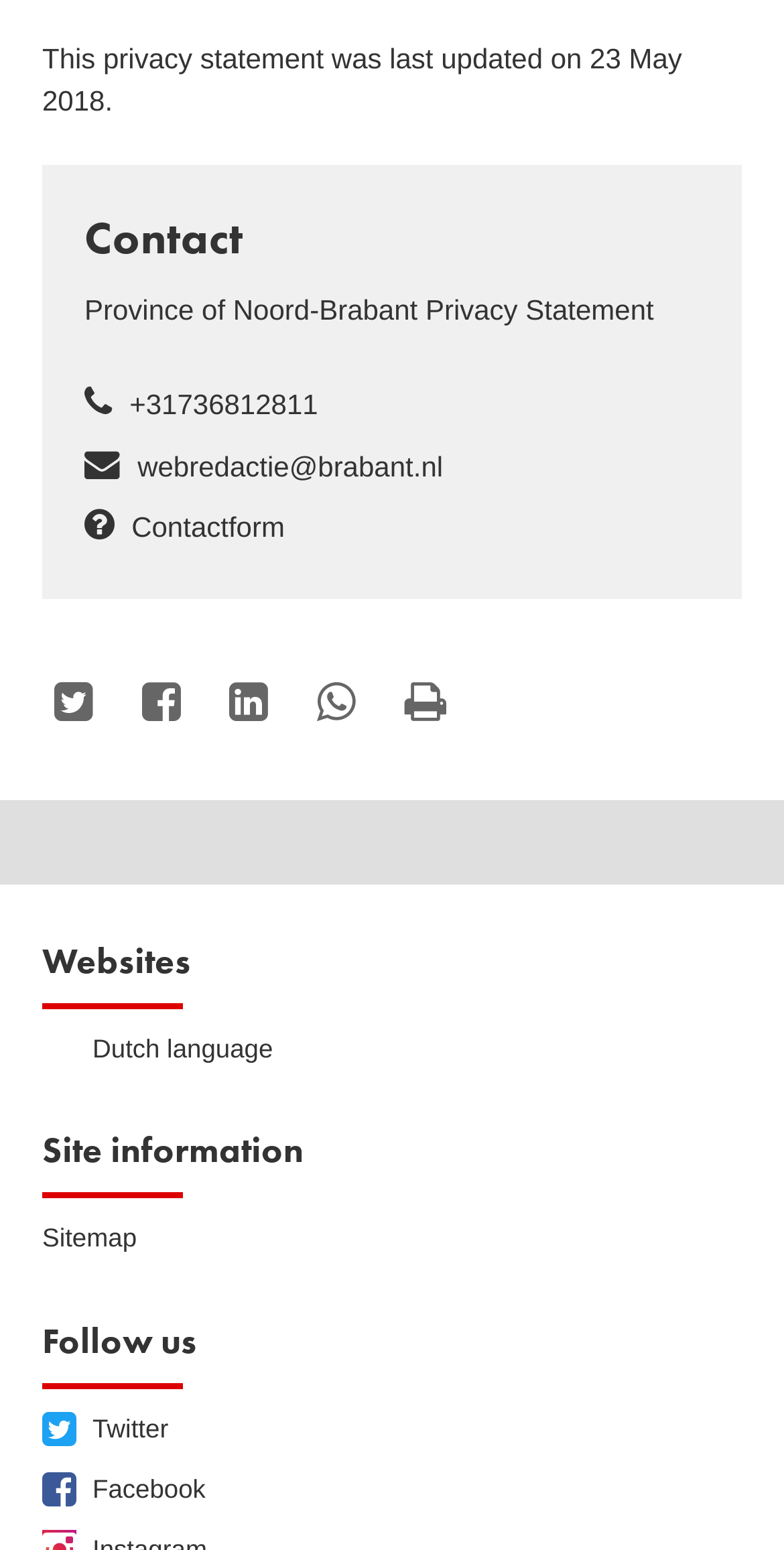Determine the bounding box coordinates of the clickable element to complete this instruction: "View the sitemap". Provide the coordinates in the format of four float numbers between 0 and 1, [left, top, right, bottom].

[0.054, 0.78, 0.946, 0.818]